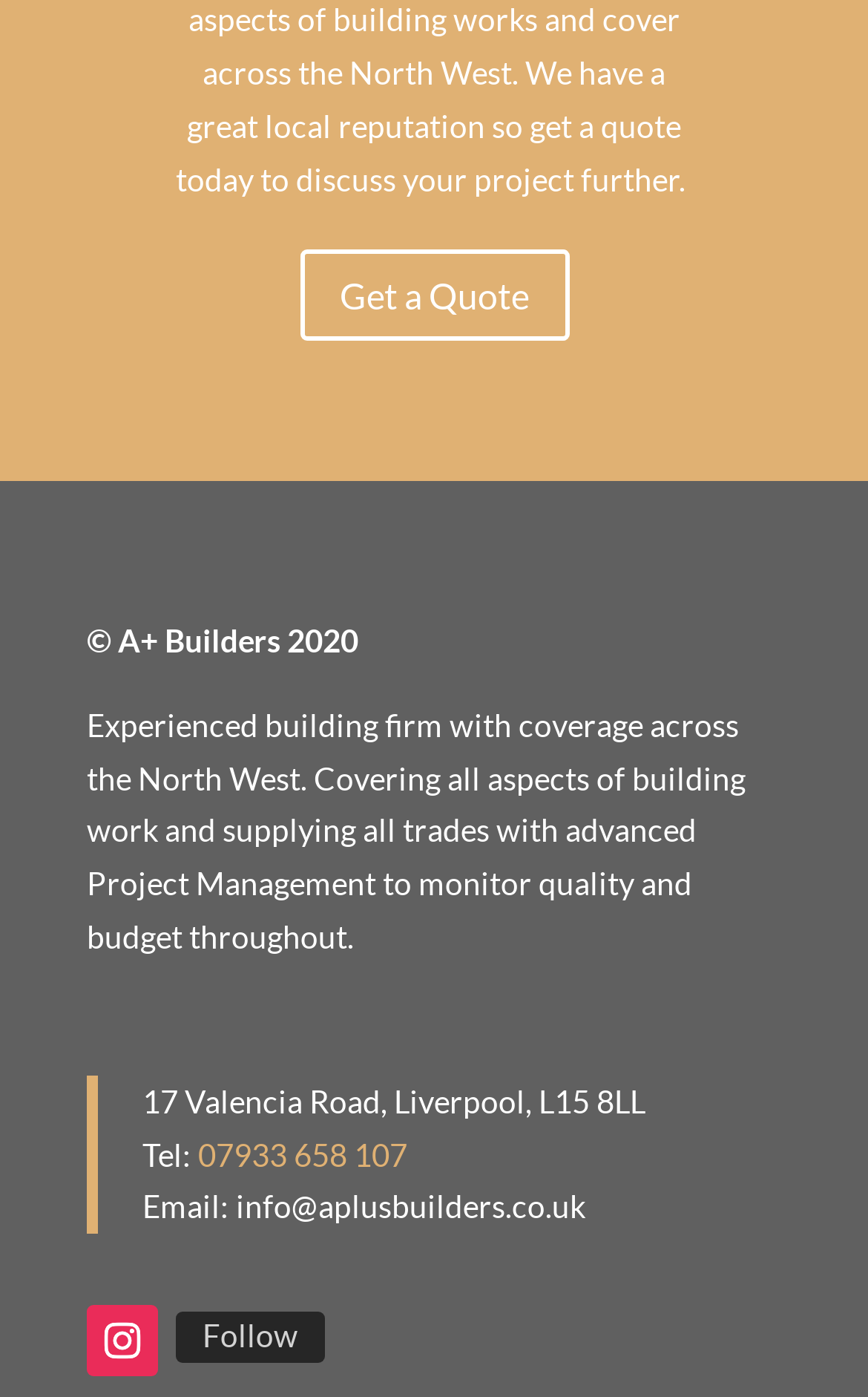Give a concise answer of one word or phrase to the question: 
What is the company's coverage area?

North West